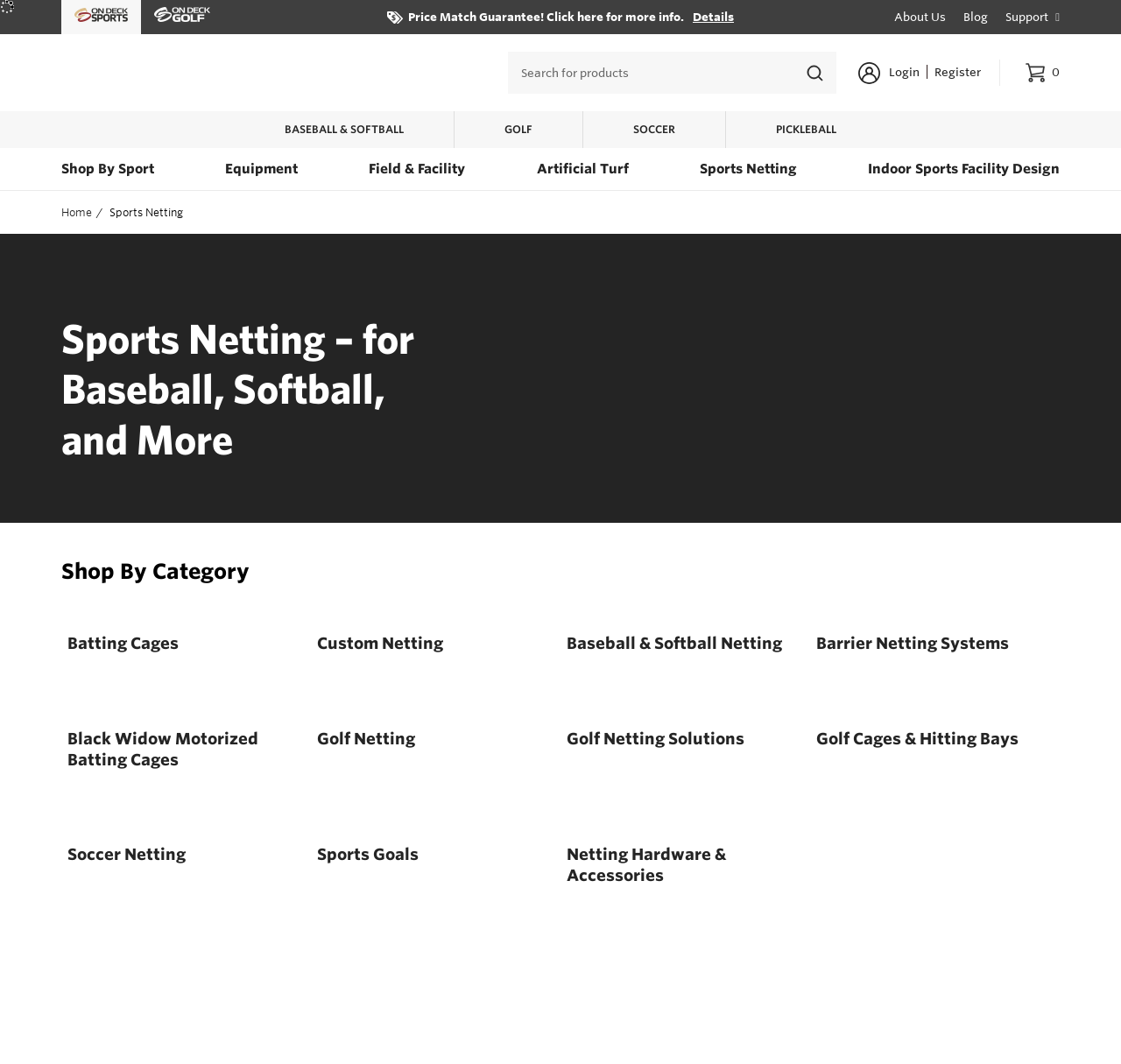What sports are supported by the company?
Kindly offer a comprehensive and detailed response to the question.

The supported sports can be found in the top navigation menu, where there are separate links for each sport, including Baseball & Softball, Golf, Soccer, and Pickleball.